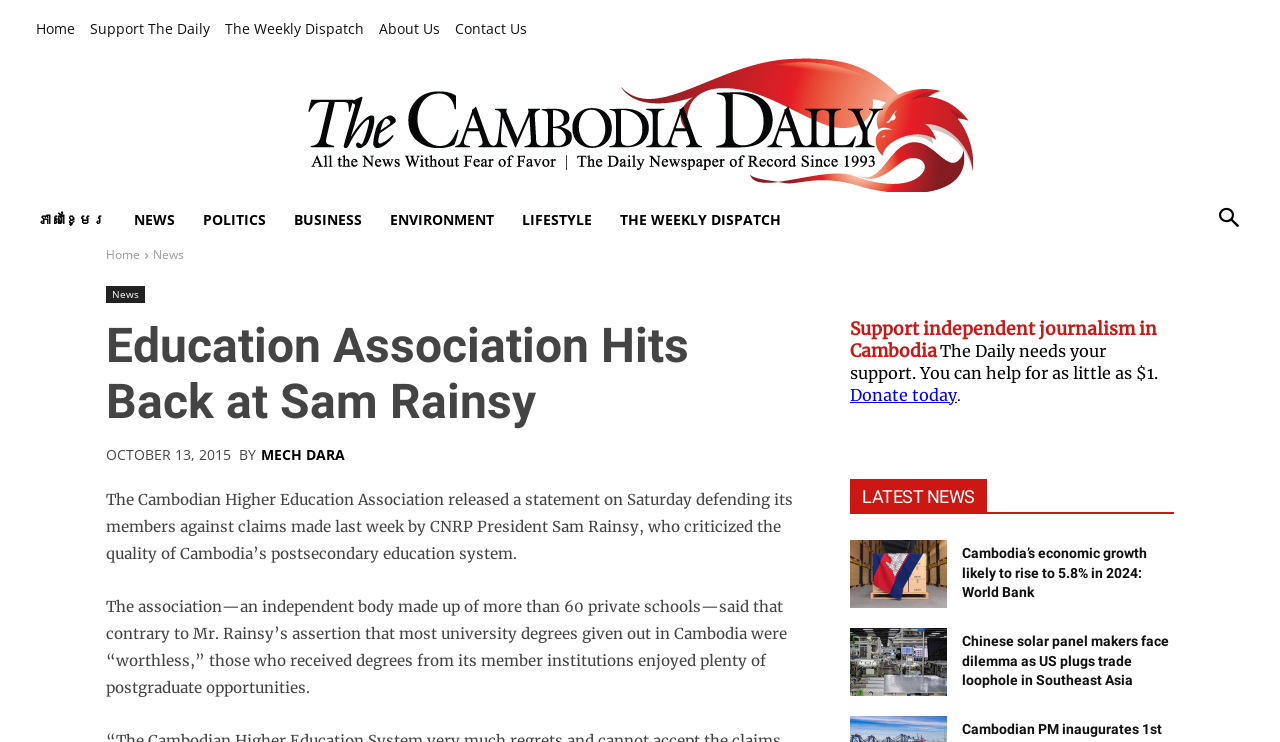Please identify the bounding box coordinates of the clickable element to fulfill the following instruction: "Switch to Khmer language". The coordinates should be four float numbers between 0 and 1, i.e., [left, top, right, bottom].

[0.019, 0.263, 0.094, 0.328]